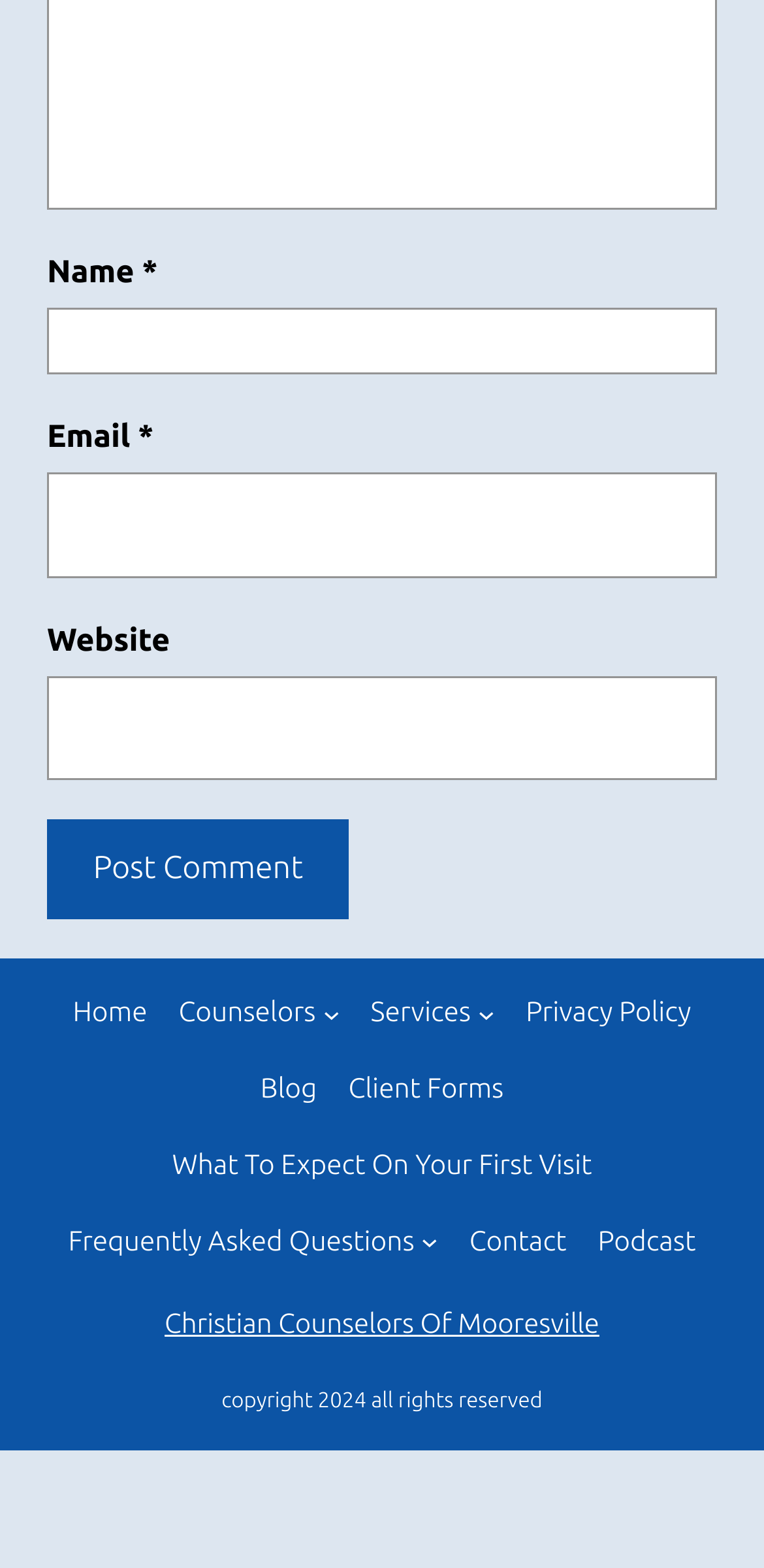Answer this question using a single word or a brief phrase:
How many links are there in the footer navigation?

10